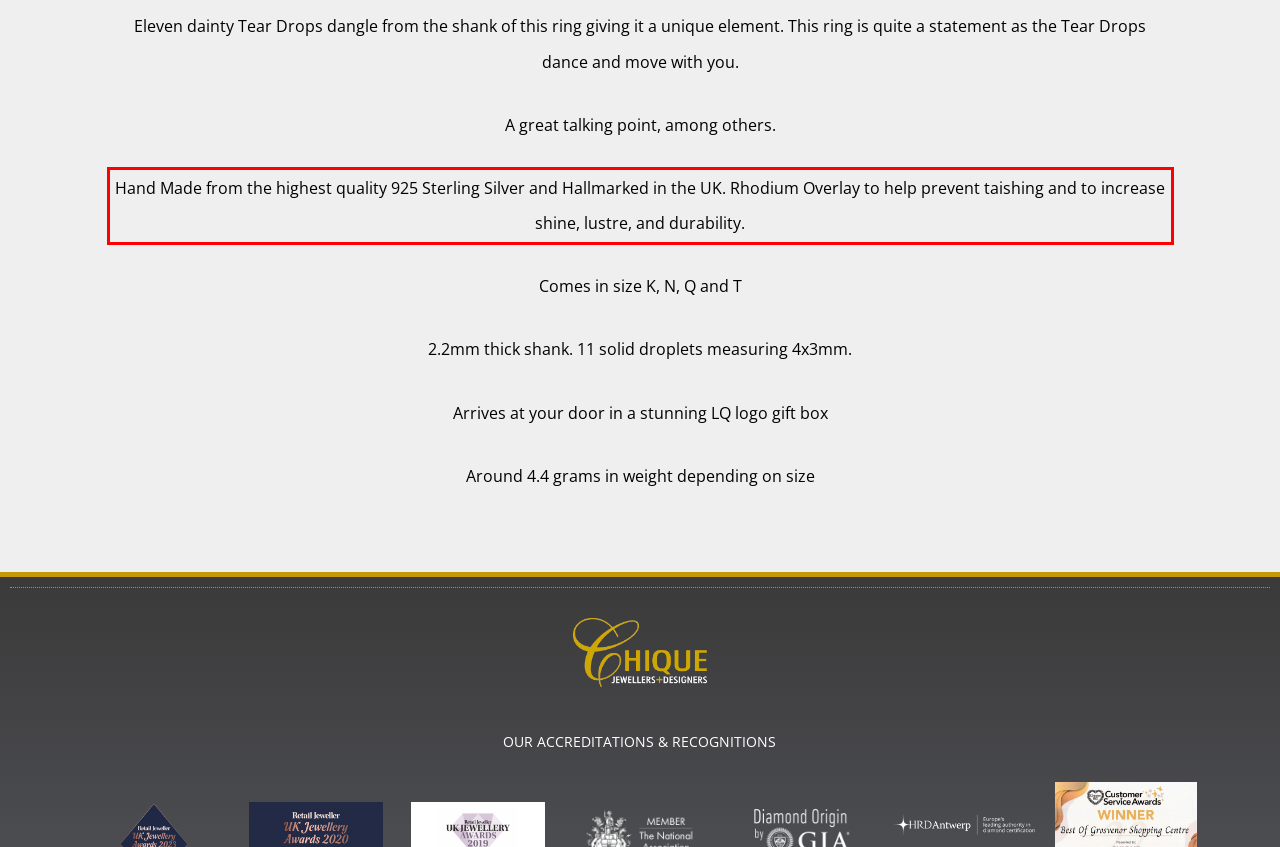Please identify and extract the text from the UI element that is surrounded by a red bounding box in the provided webpage screenshot.

Hand Made from the highest quality 925 Sterling Silver and Hallmarked in the UK. Rhodium Overlay to help prevent taishing and to increase shine, lustre, and durability.